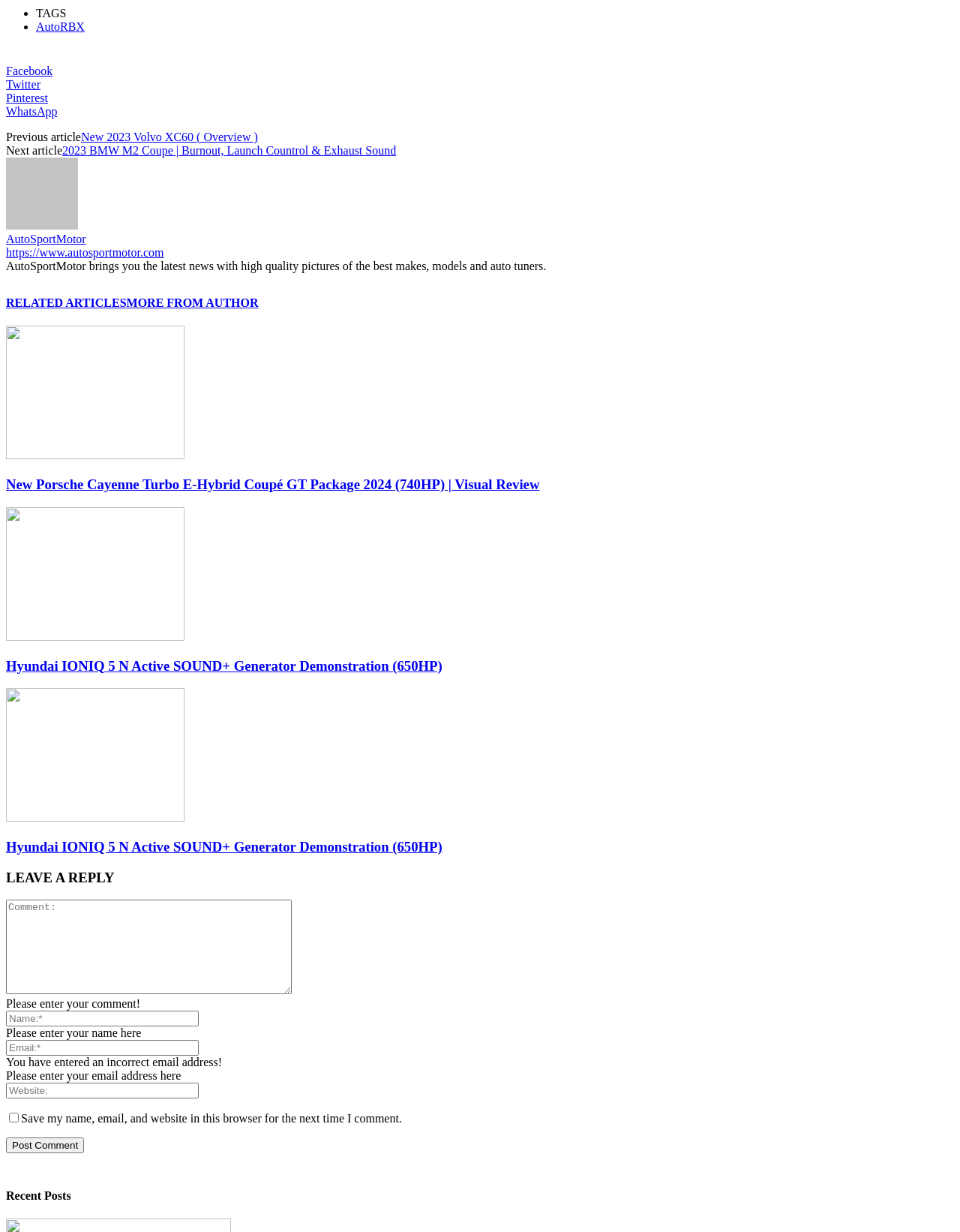Find the bounding box coordinates of the element's region that should be clicked in order to follow the given instruction: "Leave a reply". The coordinates should consist of four float numbers between 0 and 1, i.e., [left, top, right, bottom].

[0.006, 0.706, 0.994, 0.719]